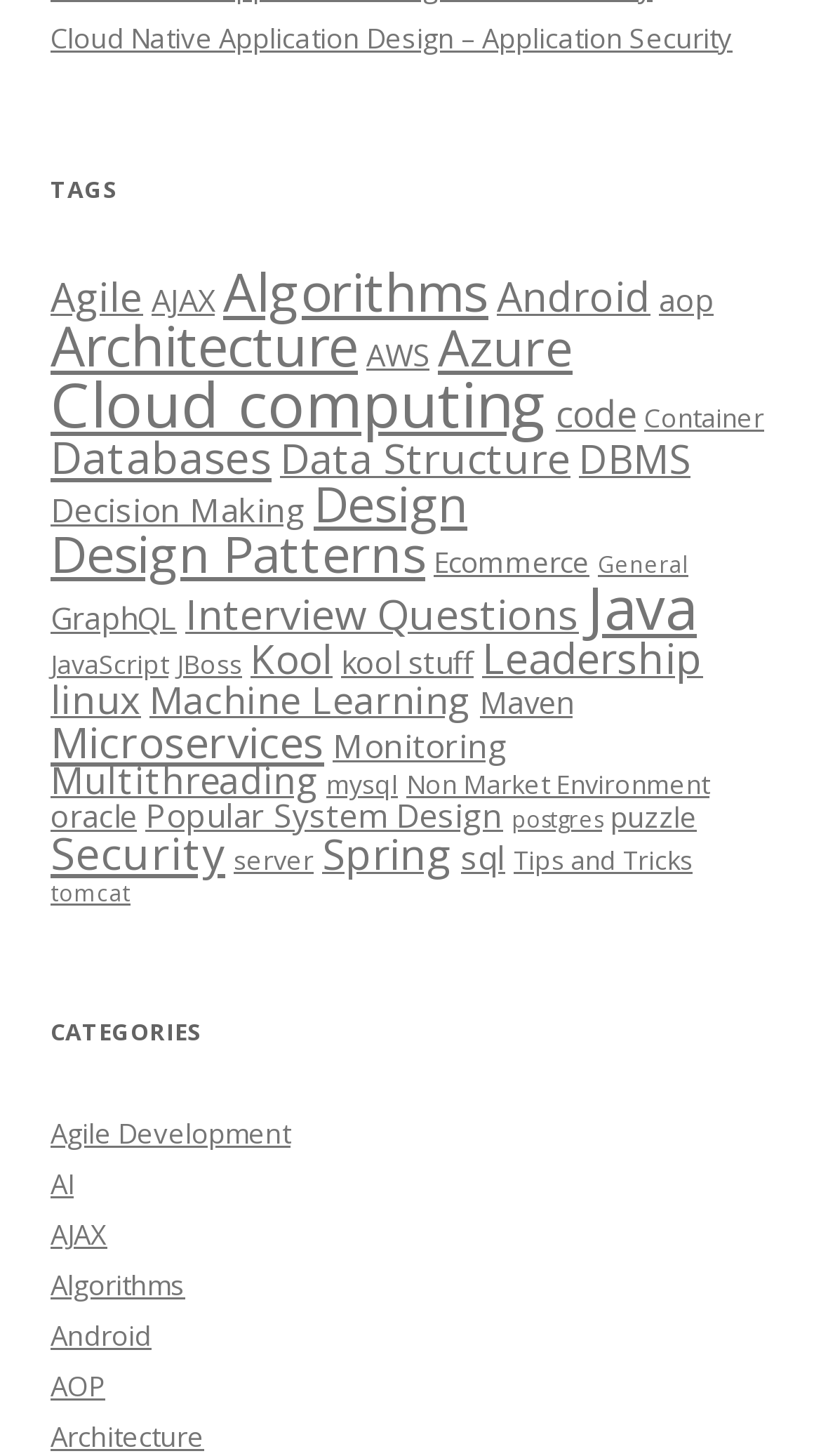Select the bounding box coordinates of the element I need to click to carry out the following instruction: "Click on Cloud Native Application Design – Application Security".

[0.062, 0.013, 0.892, 0.039]